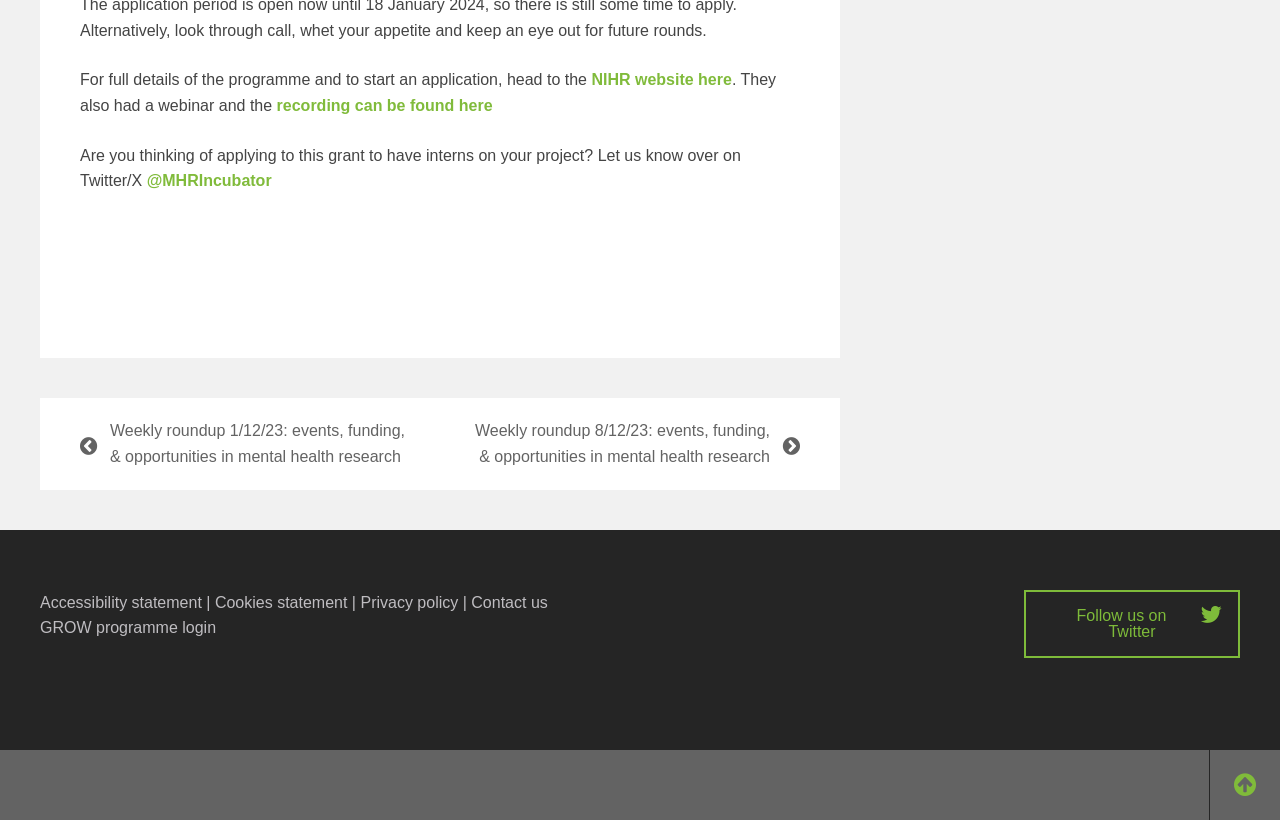Based on the element description GROW programme login, identify the bounding box of the UI element in the given webpage screenshot. The coordinates should be in the format (top-left x, top-left y, bottom-right x, bottom-right y) and must be between 0 and 1.

[0.031, 0.755, 0.169, 0.776]